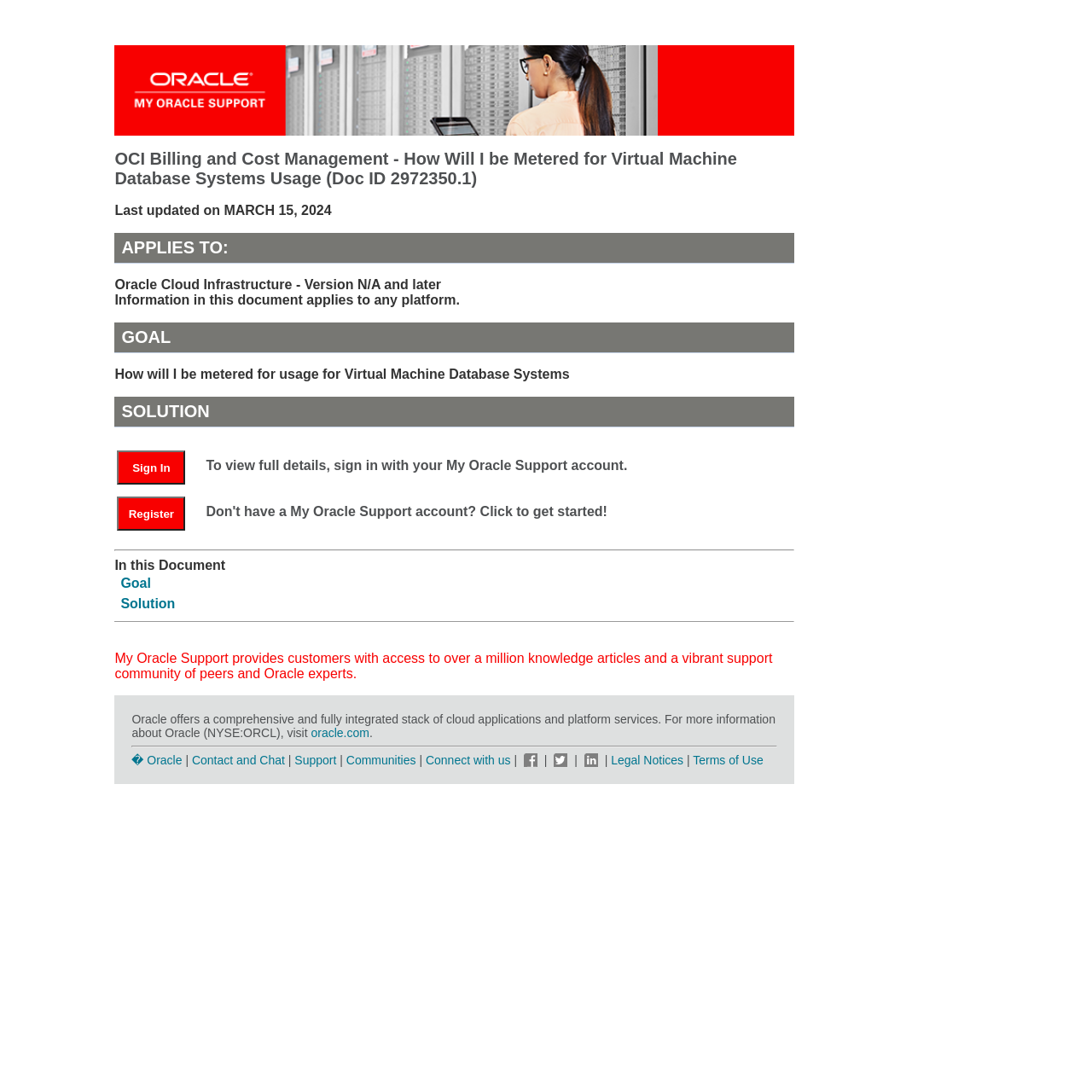What is the last updated date of this document?
Please answer the question with as much detail and depth as you can.

The last updated date can be found in the StaticText element 'Last updated on MARCH 15, 2024' which is located below the heading 'OCI Billing and Cost Management - How Will I be Metered for Virtual Machine Database Systems Usage'.